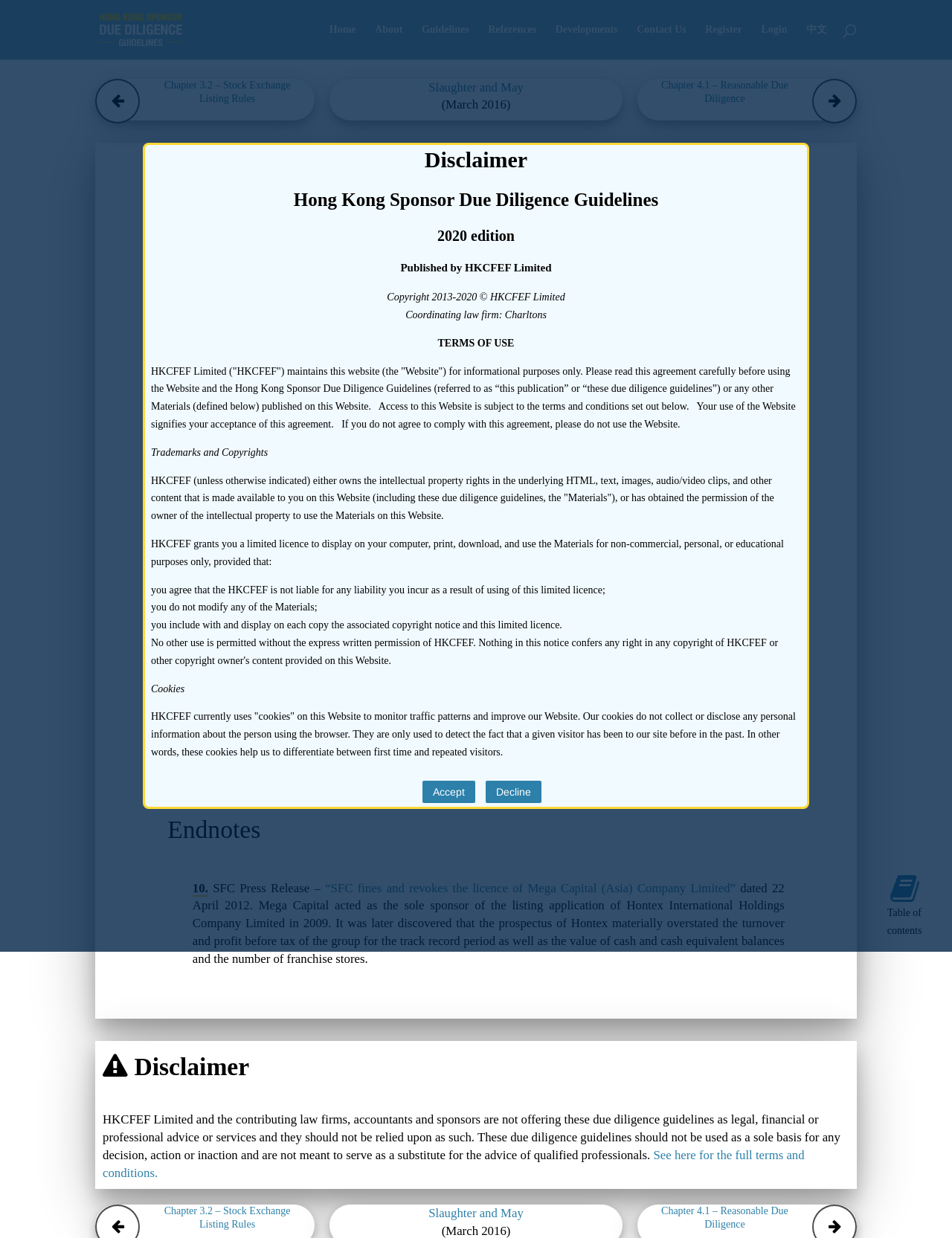Provide a one-word or short-phrase response to the question:
What is the role of a sponsor?

Examine with professional scepticism